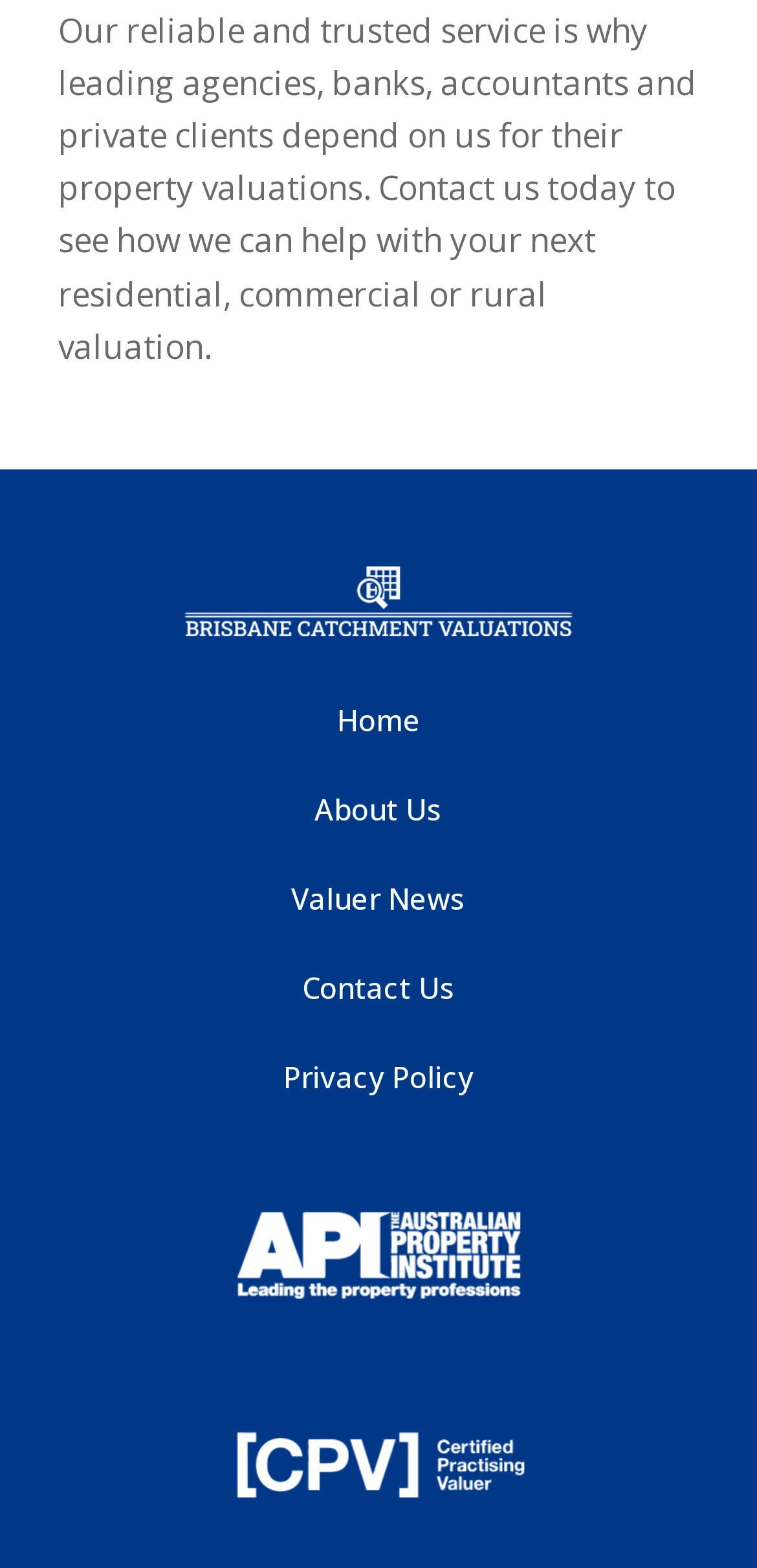How many navigation links are available at the top of the page?
Using the visual information, answer the question in a single word or phrase.

5